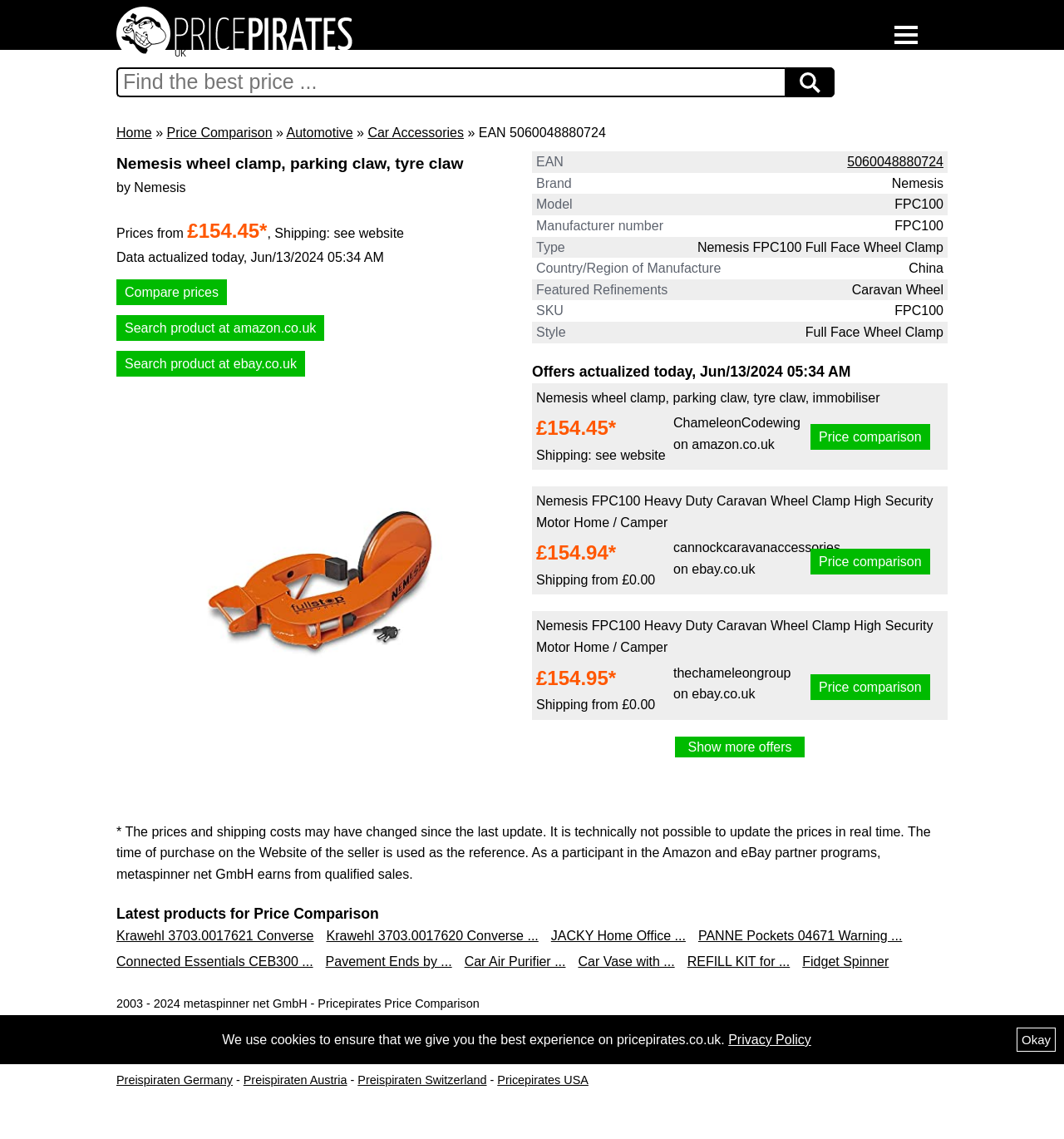Locate the bounding box coordinates of the element that should be clicked to fulfill the instruction: "Compare prices".

[0.109, 0.246, 0.213, 0.268]